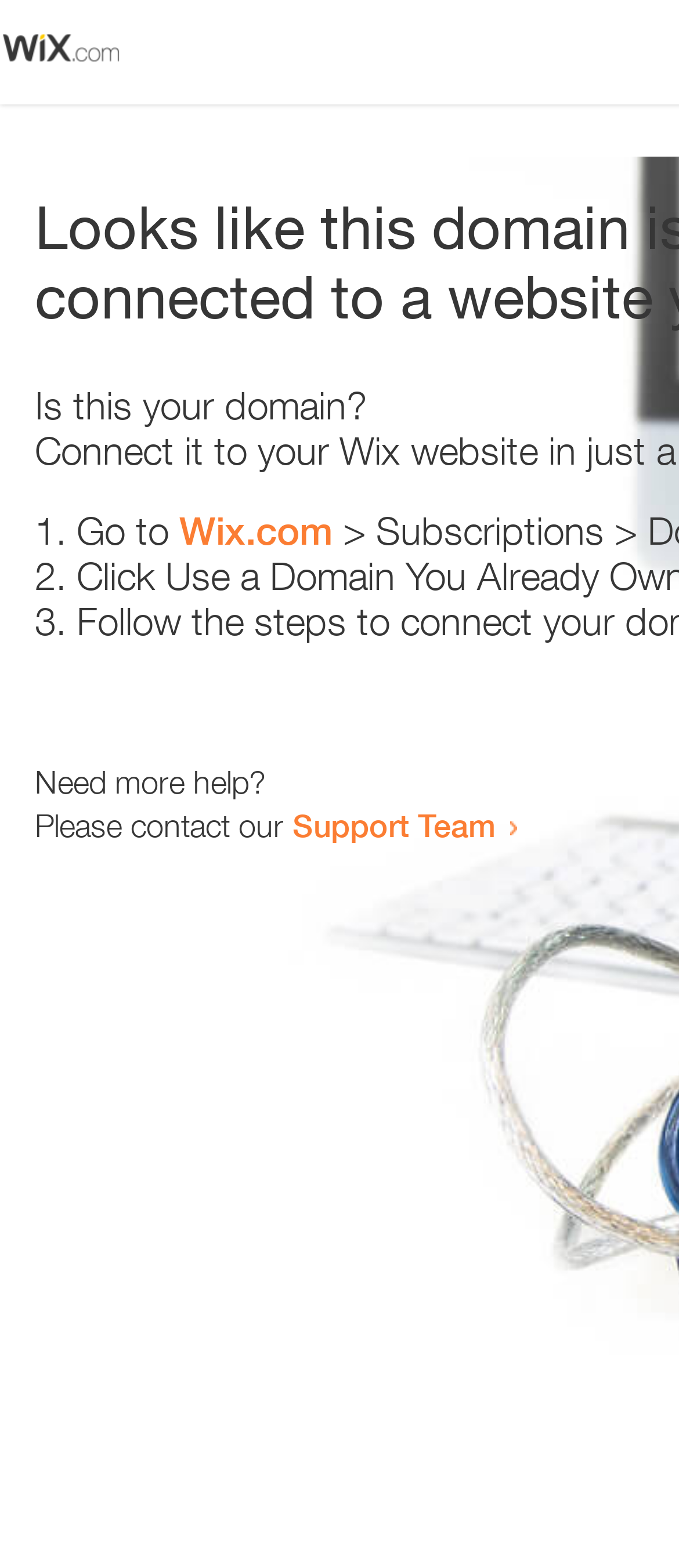Given the content of the image, can you provide a detailed answer to the question?
What is the support team contact method?

The webpage contains a link 'Support Team' which suggests that the support team can be contacted by clicking on this link. This implies that the contact method is through a link.